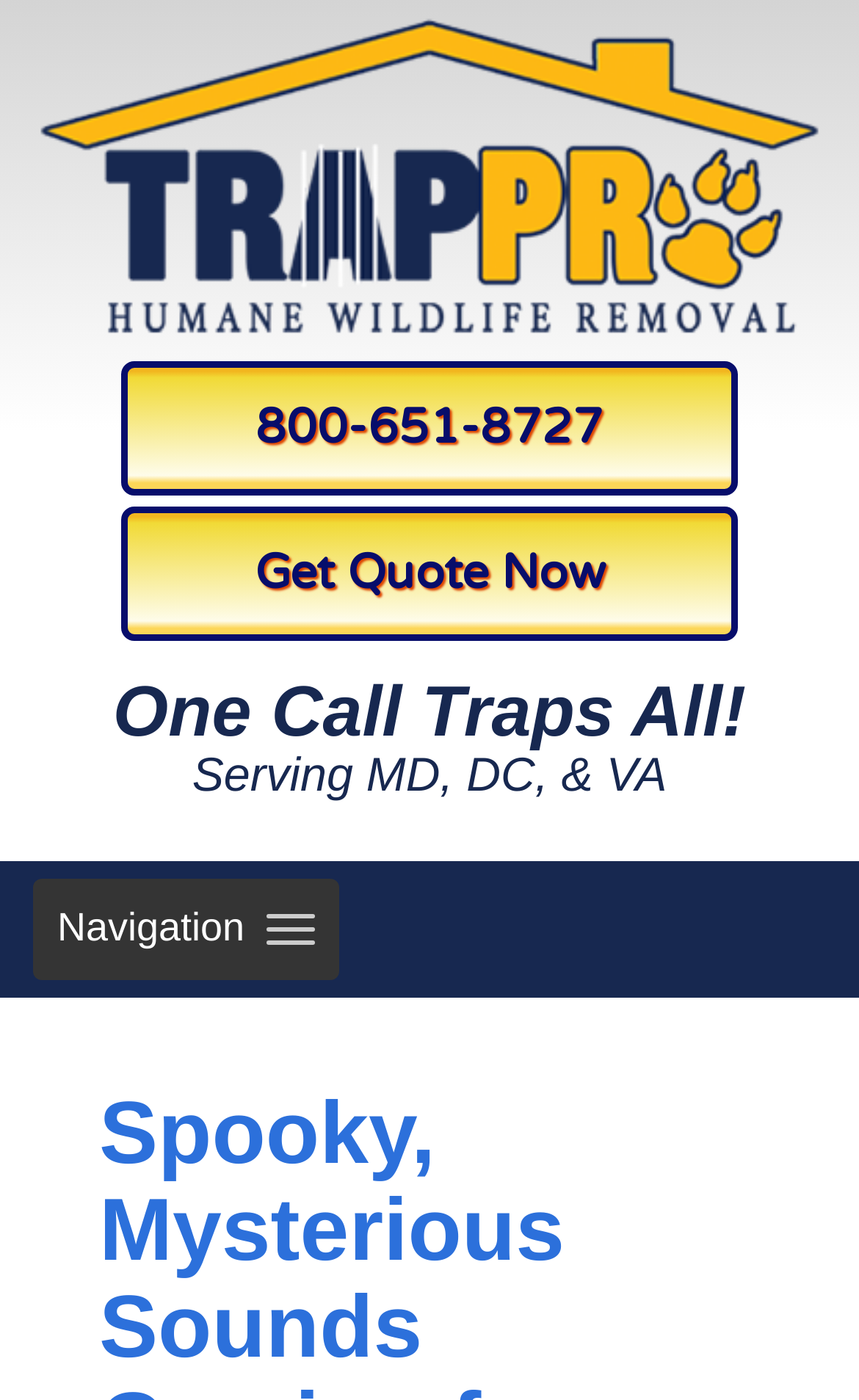What can I do to get a quote?
Kindly offer a comprehensive and detailed response to the question.

I found this by looking at the link element with the text 'Get Quote Now' which is located at the top of the page, below the phone number.